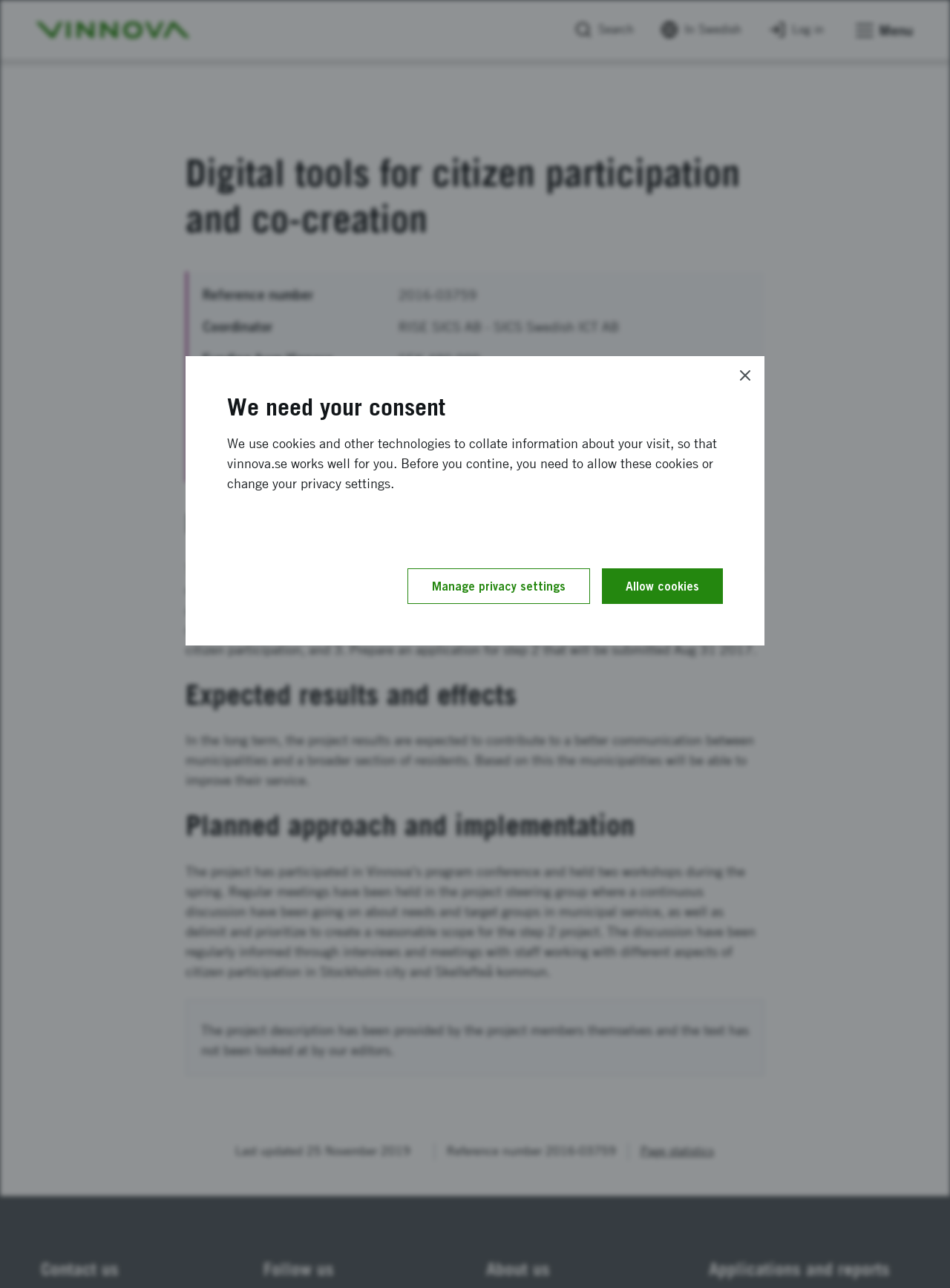Find the bounding box coordinates of the element to click in order to complete this instruction: "Search". The bounding box coordinates must be four float numbers between 0 and 1, denoted as [left, top, right, bottom].

[0.597, 0.014, 0.675, 0.032]